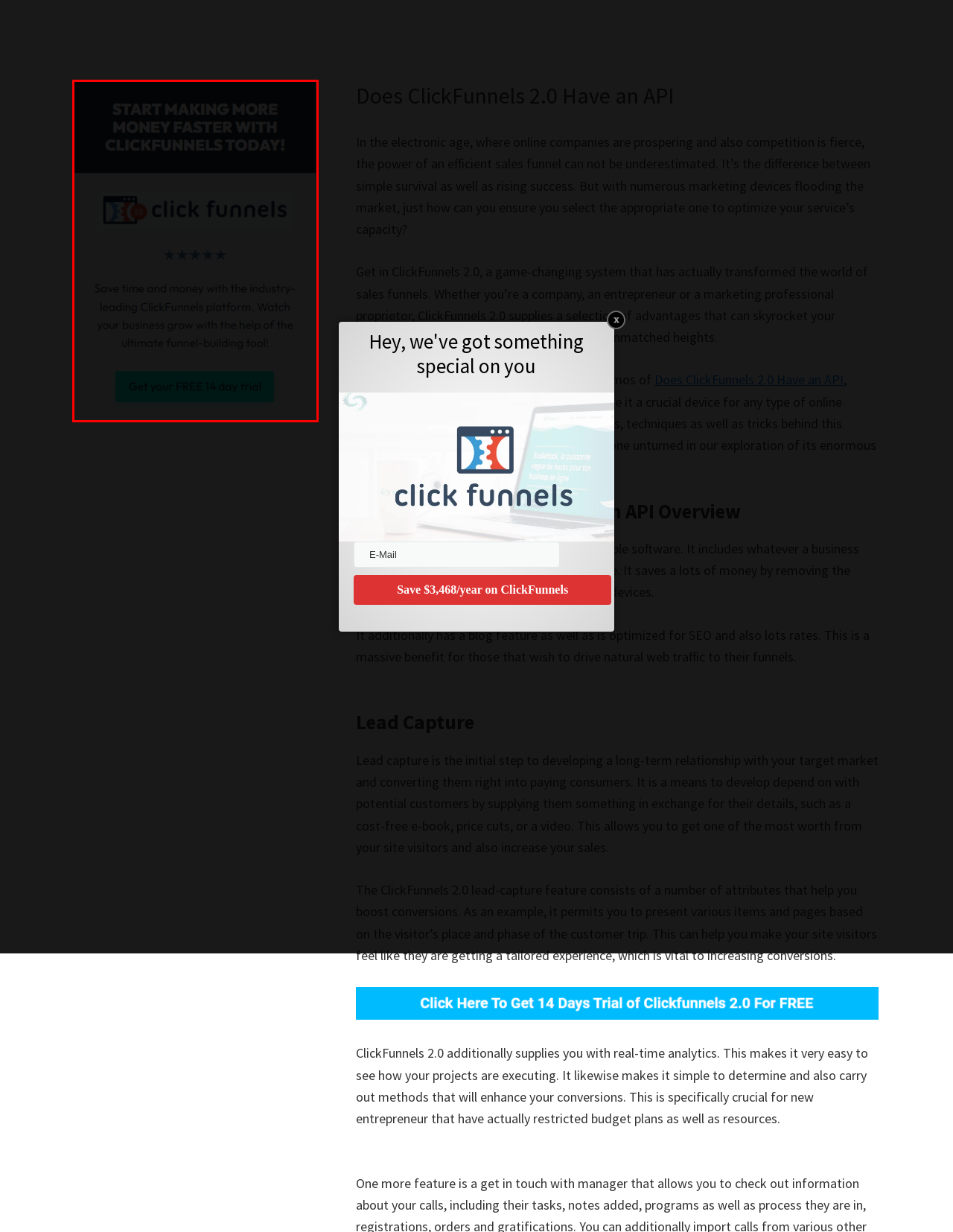Examine the screenshot of a webpage with a red rectangle bounding box. Select the most accurate webpage description that matches the new webpage after clicking the element within the bounding box. Here are the candidates:
A. Do You Need ClickFunnels 2.0 If You Have LearnWorlds – Everything You Need To Know!
B. Best Way To Add PayPal To ClickFunnels 2.0 – Everything You Need To Know!
C. Adaptive Payments ClickFunnels 2.0 – Everything You Need To Know!
D. ClickFunnels 2.0 Affiliate Bootcamp Login – Everything You Need To Know!
E. ClickFunnels 2.0 Vs Email Software – Everything You Need To Know!
F. ClickFunnels™ - Marketing Funnels Made Easy
G. ClickFunnels 2.0 with GoDaddy Subdomain – Everything You Need To Know!
H. Genesis Framework – Supports HTML5 & Responsive Design

F